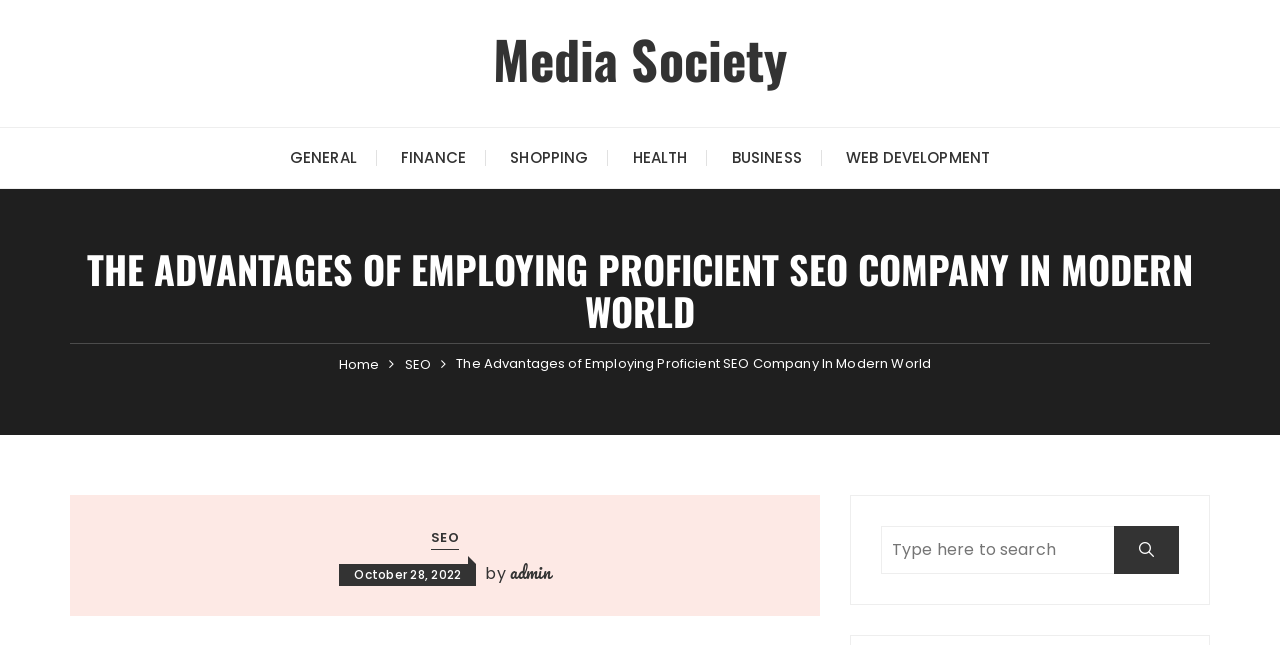Identify the bounding box coordinates for the UI element described as: "Joe Kinsella".

None